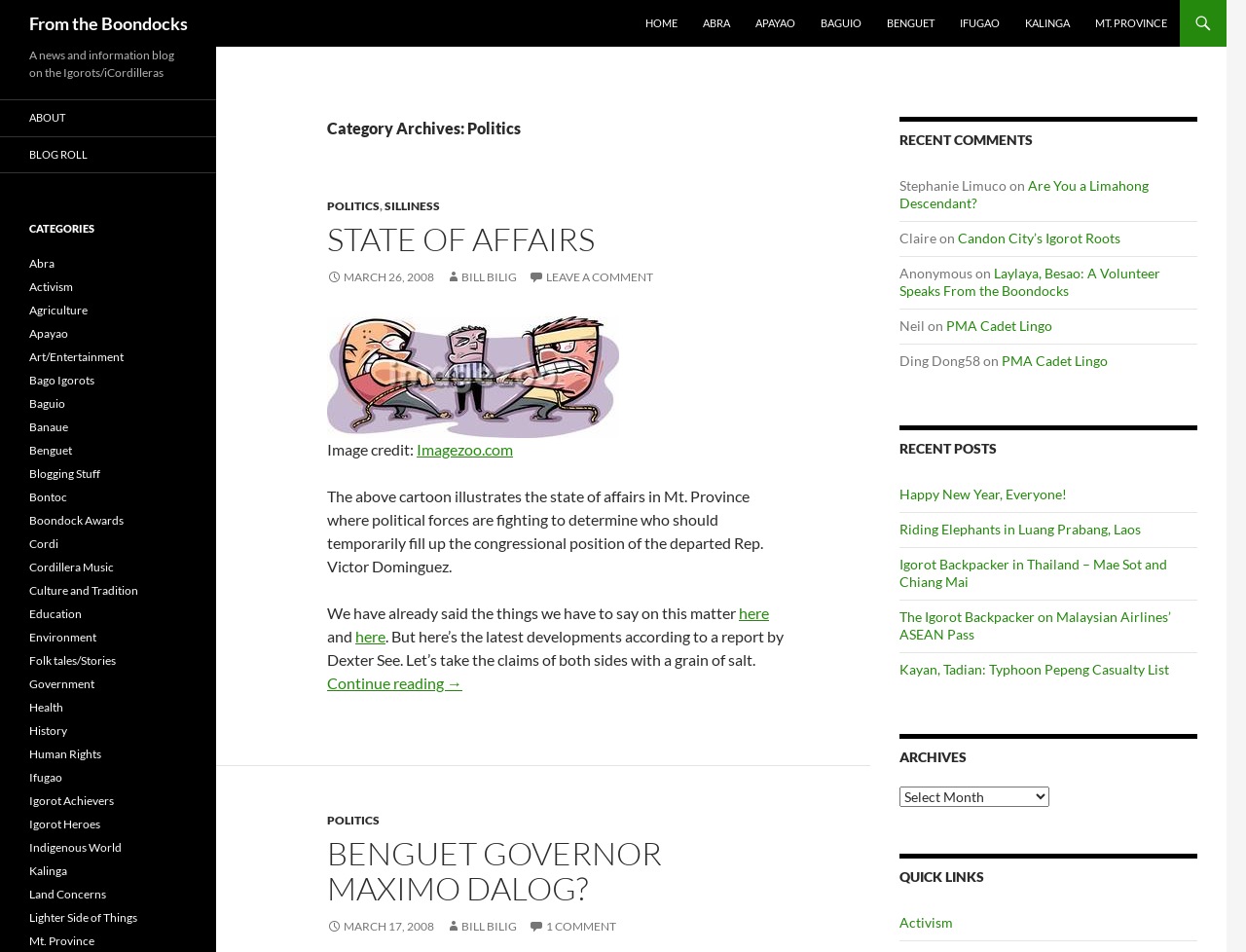What is the title of the first post on the webpage?
Respond to the question with a well-detailed and thorough answer.

The title of the first post on the webpage can be found in the heading element, which reads 'STATE OF AFFAIRS'.